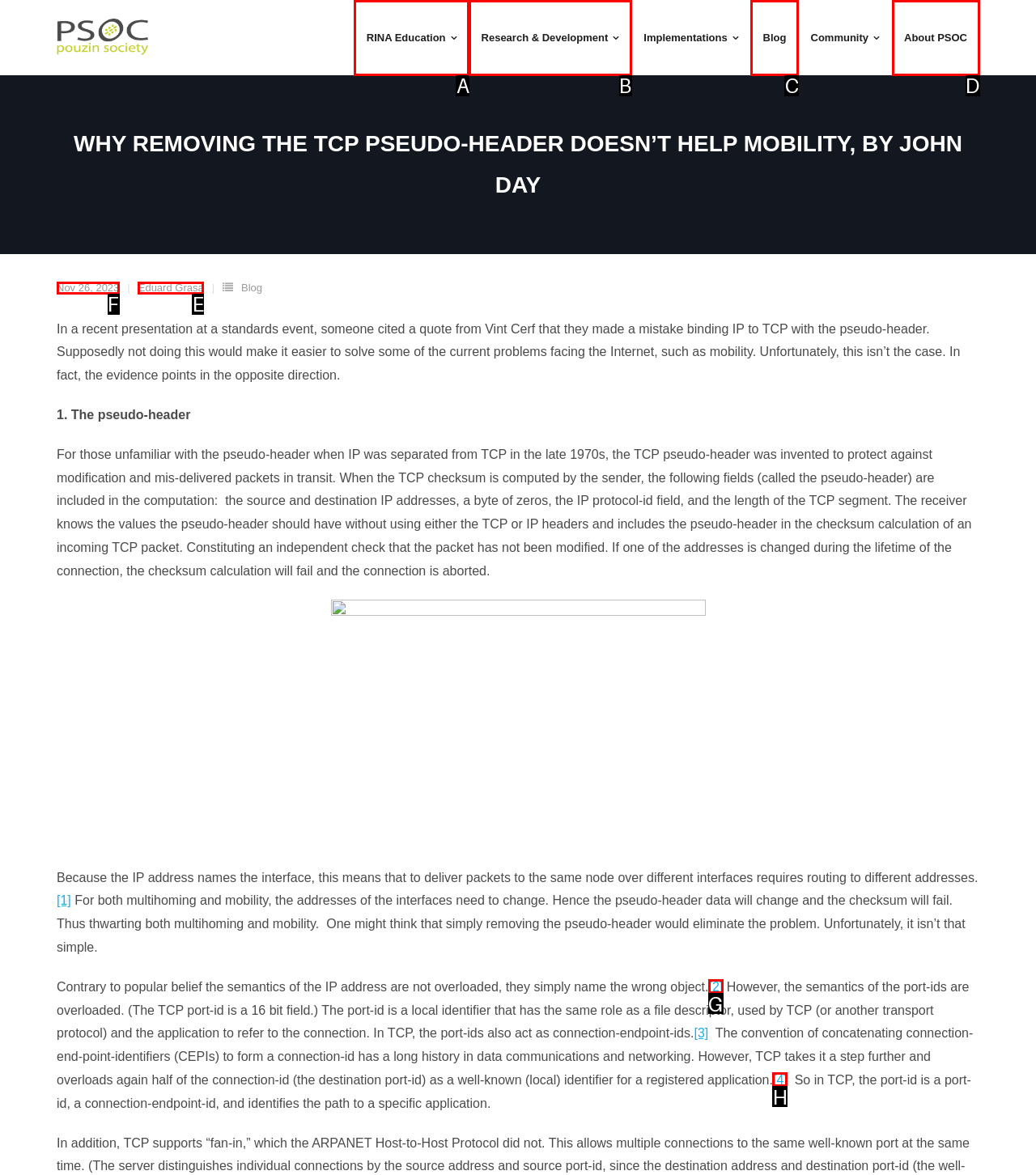Determine the letter of the element I should select to fulfill the following instruction: Read the blog post dated 'Nov 26, 2023'. Just provide the letter.

F